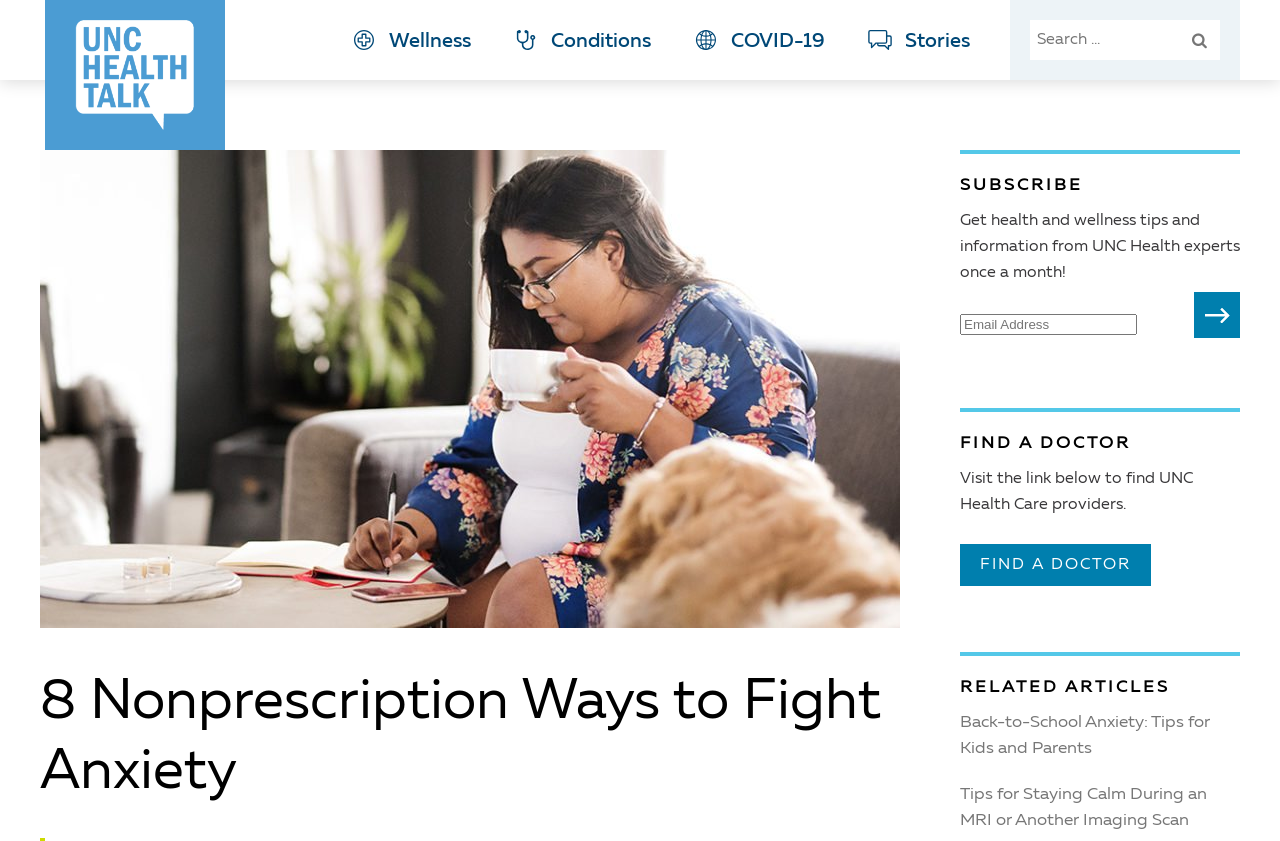Given the element description, predict the bounding box coordinates in the format (top-left x, top-left y, bottom-right x, bottom-right y). Make sure all values are between 0 and 1. Here is the element description: name="input_1" placeholder="Email Address"

[0.75, 0.373, 0.888, 0.398]